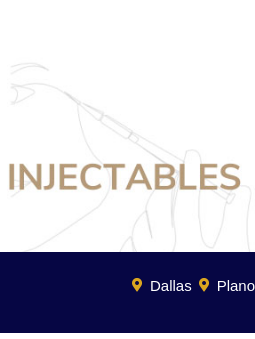What is the object in the hand in the background?
Please interpret the details in the image and answer the question thoroughly.

In the background, there's a subtle illustration of a hand holding a syringe, indicating the application of these procedures.